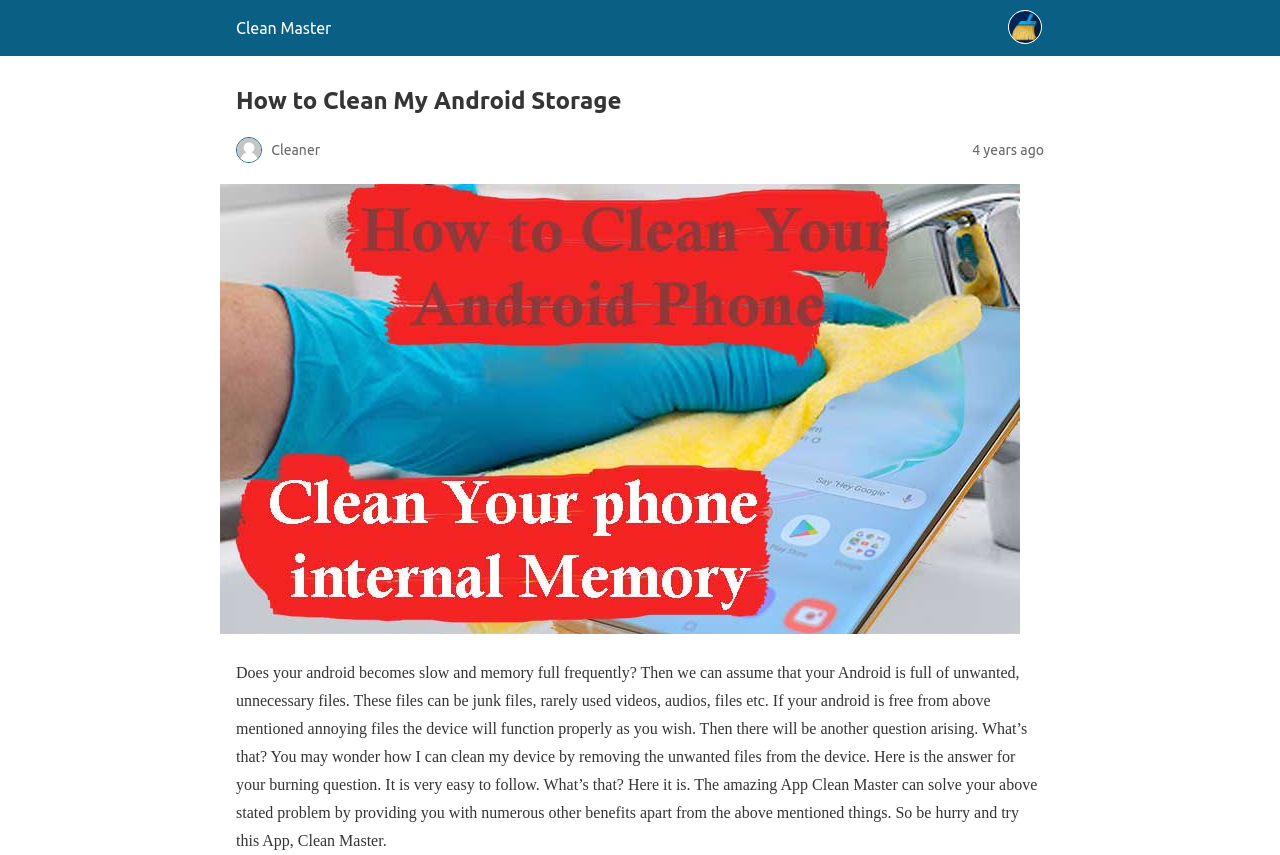Provide the bounding box coordinates of the UI element that matches the description: "Clean Master".

[0.184, 0.022, 0.259, 0.043]